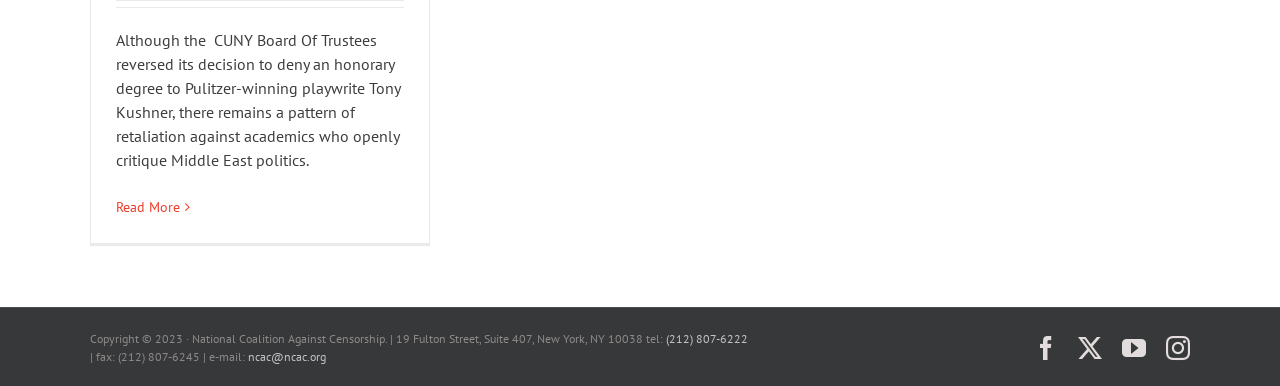What social media platforms does the organization have?
Using the visual information, respond with a single word or phrase.

Facebook, YouTube, Instagram